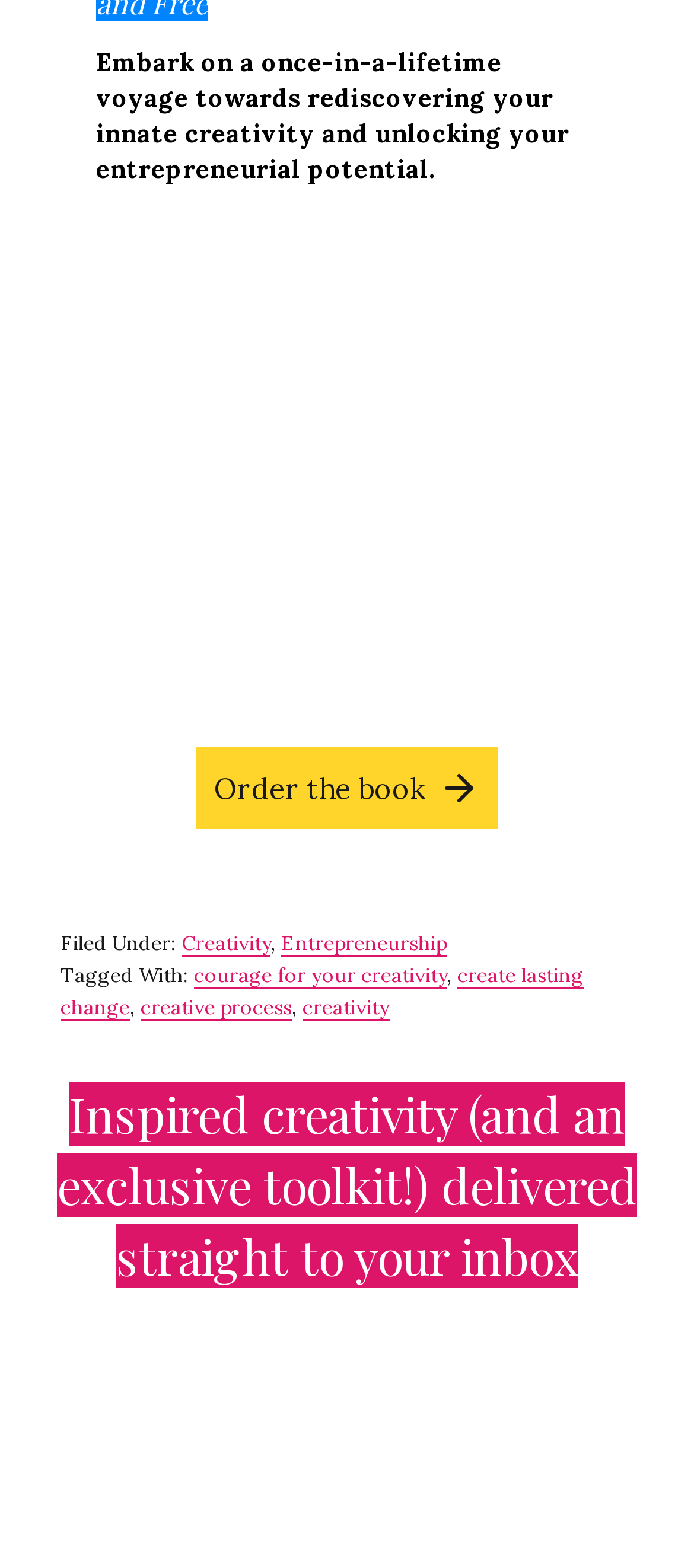What is the purpose of the 'Order the book' link?
Based on the screenshot, give a detailed explanation to answer the question.

The 'Order the book' link is prominently displayed on the webpage, suggesting that it is a call-to-action for visitors to purchase a book related to the topic of creativity and entrepreneurship.